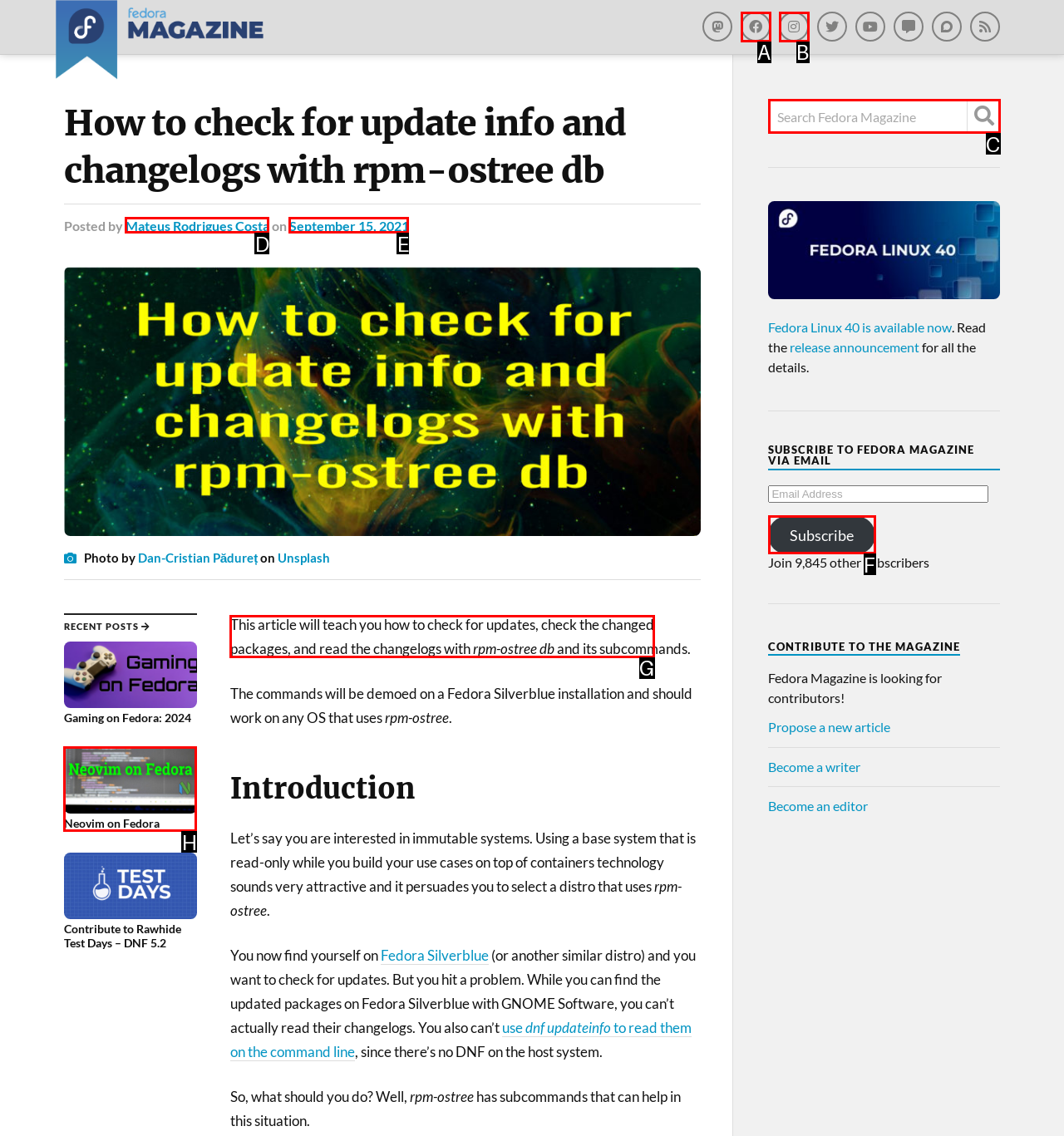Select the letter associated with the UI element you need to click to perform the following action: Check for updates with rpm-ostree db
Reply with the correct letter from the options provided.

G